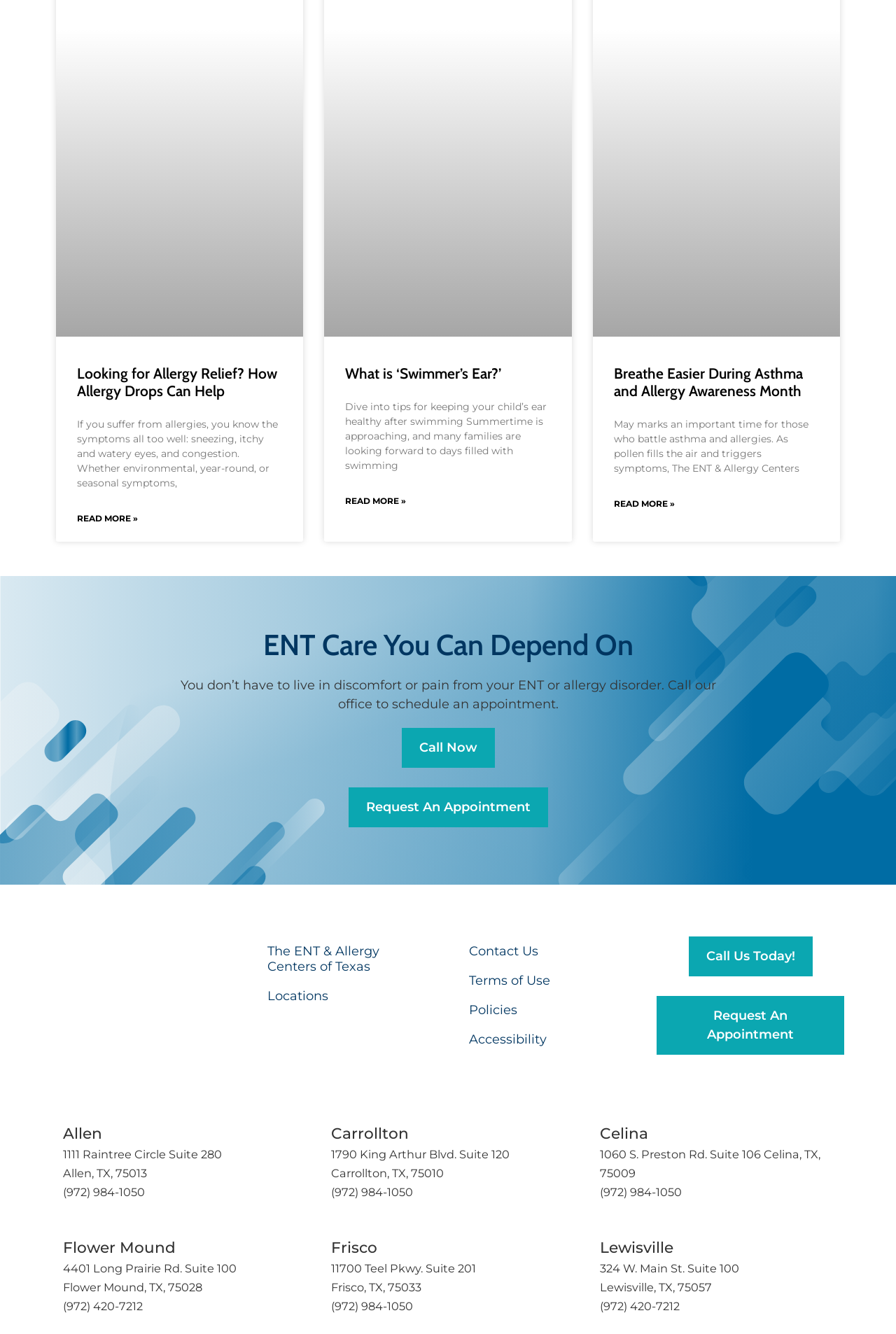Mark the bounding box of the element that matches the following description: "Locations".

[0.283, 0.736, 0.492, 0.758]